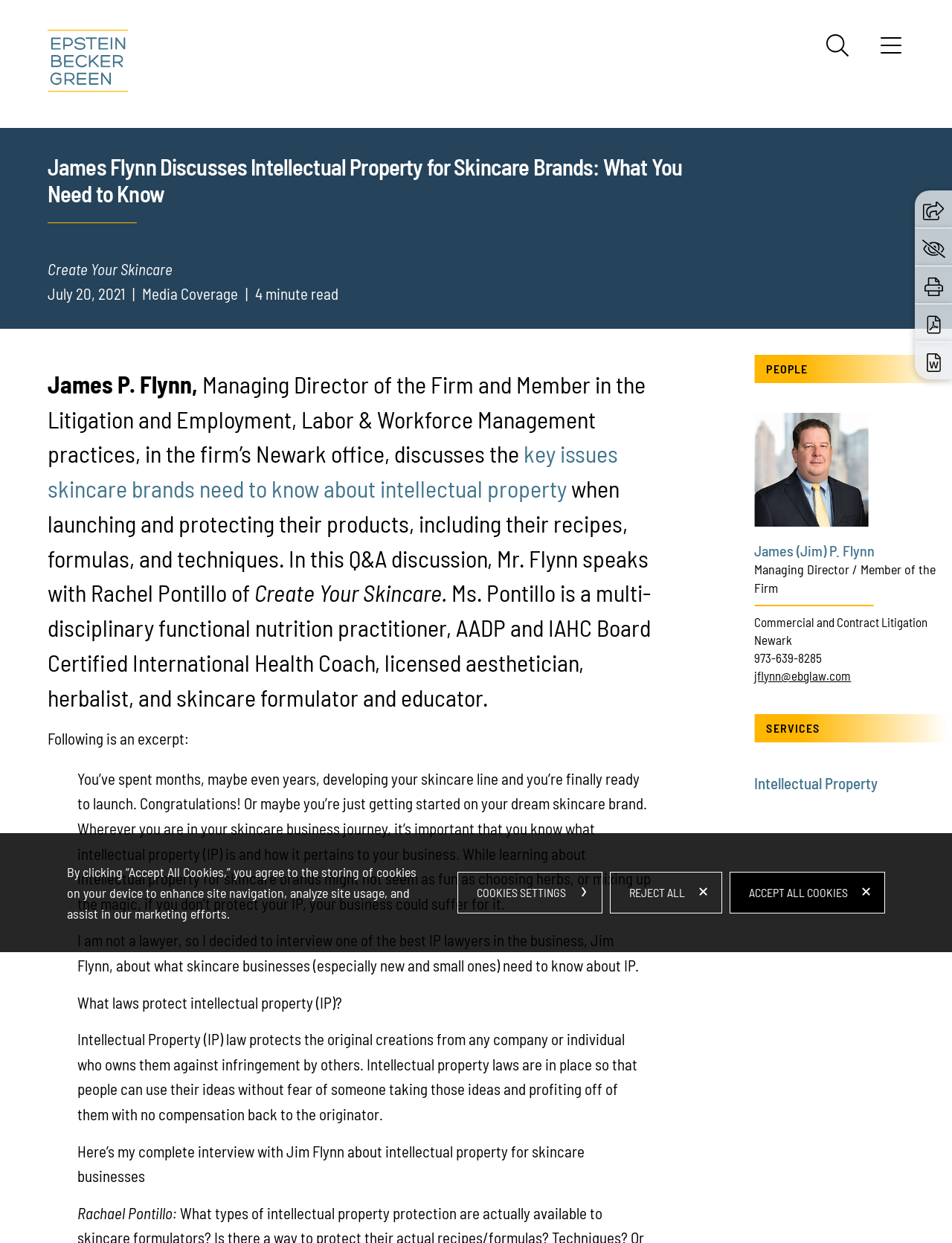What is the topic of the article discussed on the webpage?
Use the image to answer the question with a single word or phrase.

Intellectual Property for Skincare Brands